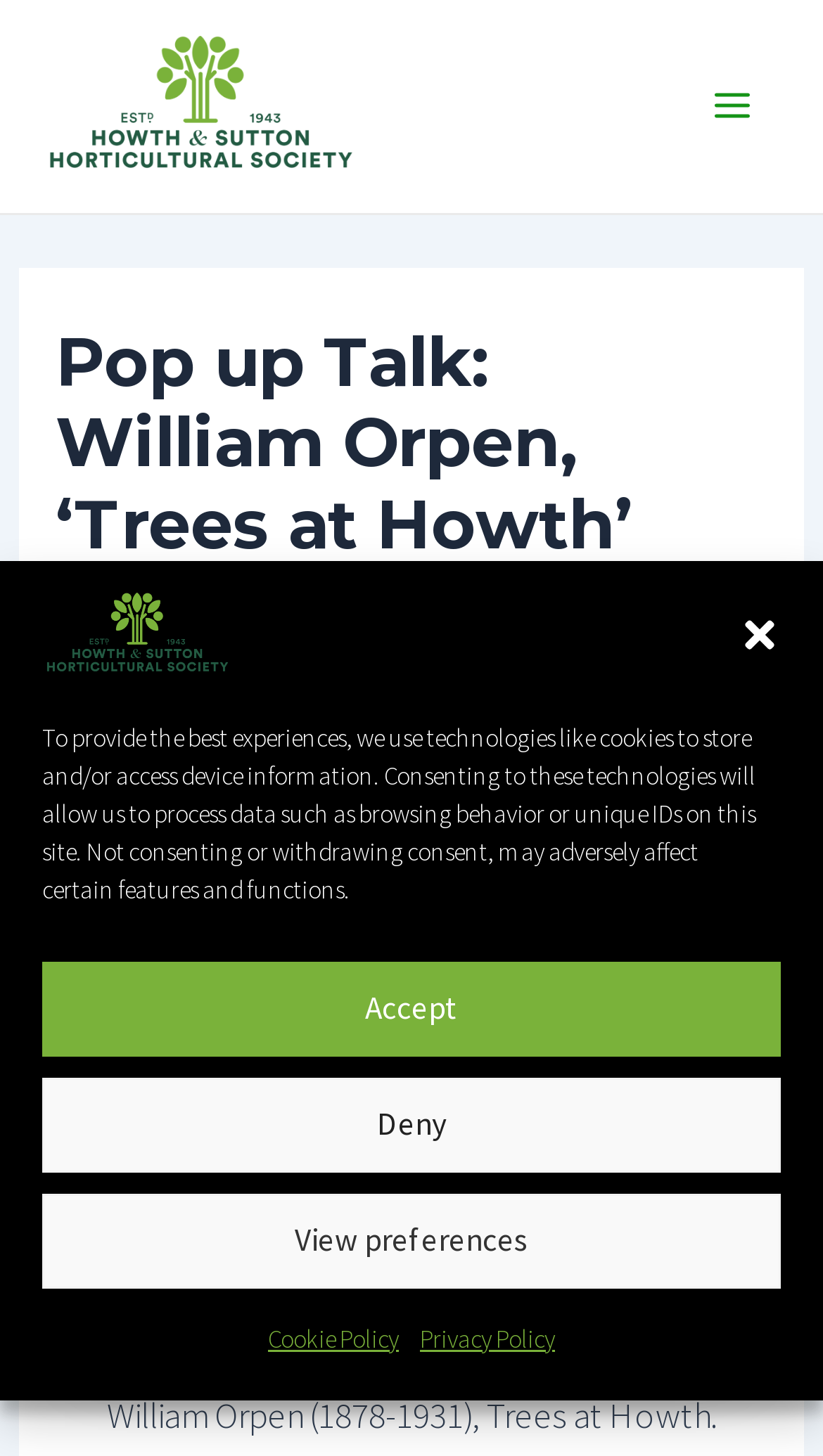Write a detailed summary of the webpage.

The webpage is about a pop-up talk event organized by the Howth & Sutton Horticultural Society, featuring William Orpen's artwork "Trees at Howth". 

At the top of the page, there is a main menu button on the right side. Below it, there is a header section that displays the title of the event "Pop up Talk: William Orpen, ‘Trees at Howth’" in a prominent font. The header section also includes the author's name "HSHS Admin" and the date "June 6, 2019". 

On the left side of the page, there is a logo of the Howth & Sutton Horticultural Society, which is an image with a link to the society's website. 

The page also has a dialog box for managing cookie consent, which is located in the middle of the page. The dialog box has a title "Manage Cookie Consent" and includes a description of how the website uses cookies to store and access device information. There are three buttons inside the dialog box: "Accept", "Deny", and "View preferences". Additionally, there are two links at the bottom of the dialog box, "Cookie Policy" and "Privacy Policy". 

At the bottom of the page, there is a link to the Howth & Sutton Horticultural Society's website, accompanied by a small image of the society's logo.